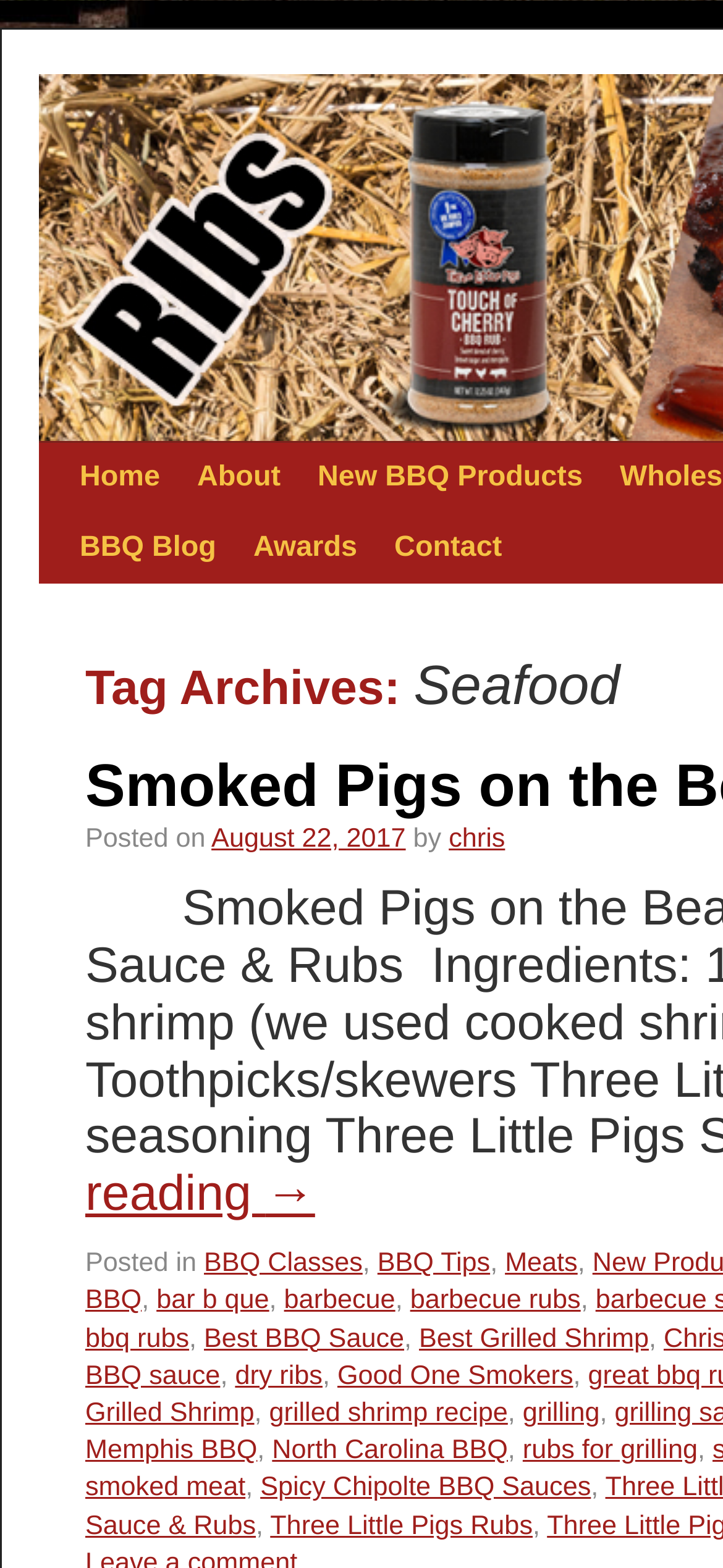Determine the bounding box of the UI element mentioned here: "Three Little Pigs Rubs". The coordinates must be in the format [left, top, right, bottom] with values ranging from 0 to 1.

[0.374, 0.964, 0.737, 0.982]